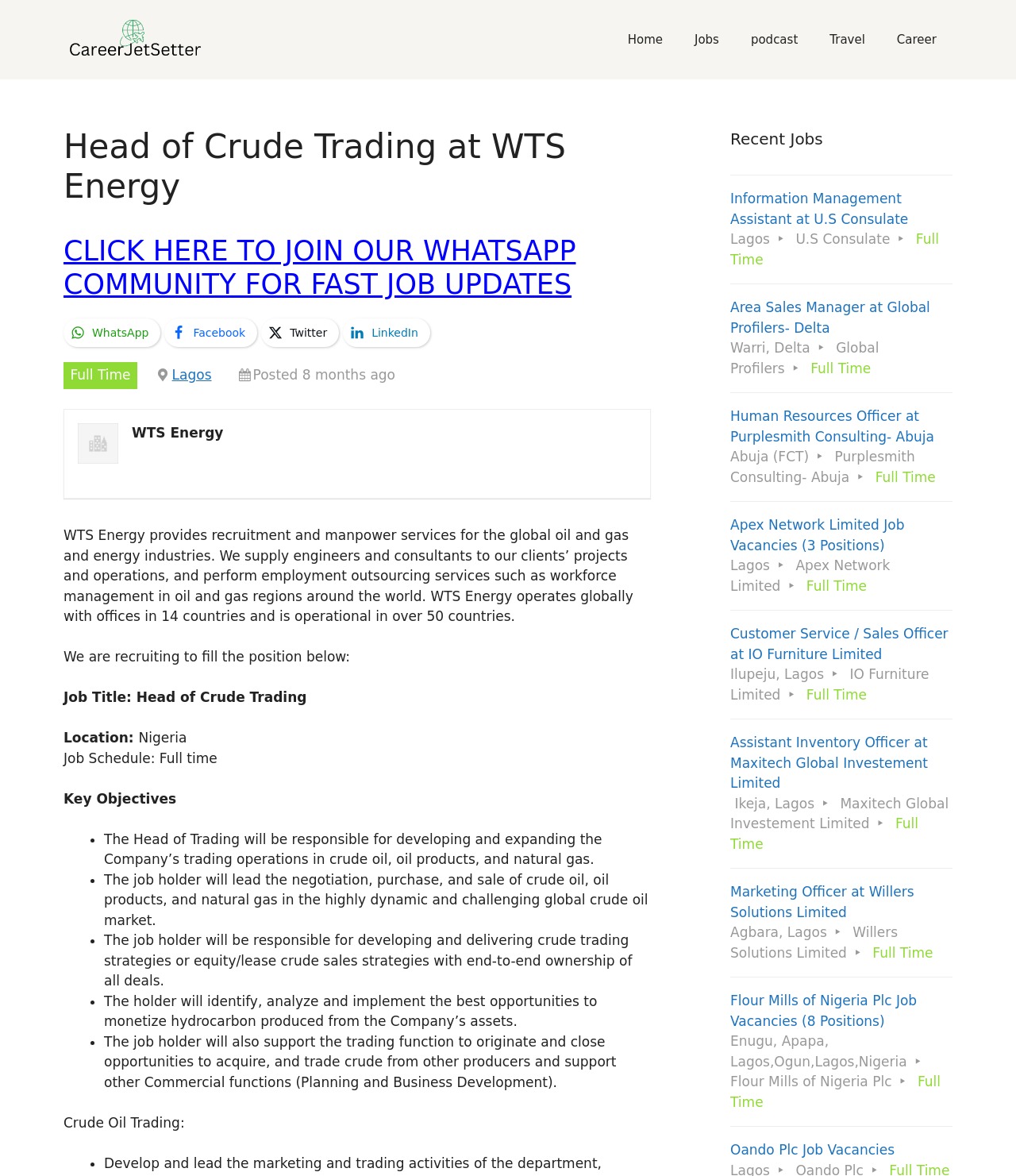Please reply to the following question using a single word or phrase: 
How many social media links are provided at the top of the webpage?

4